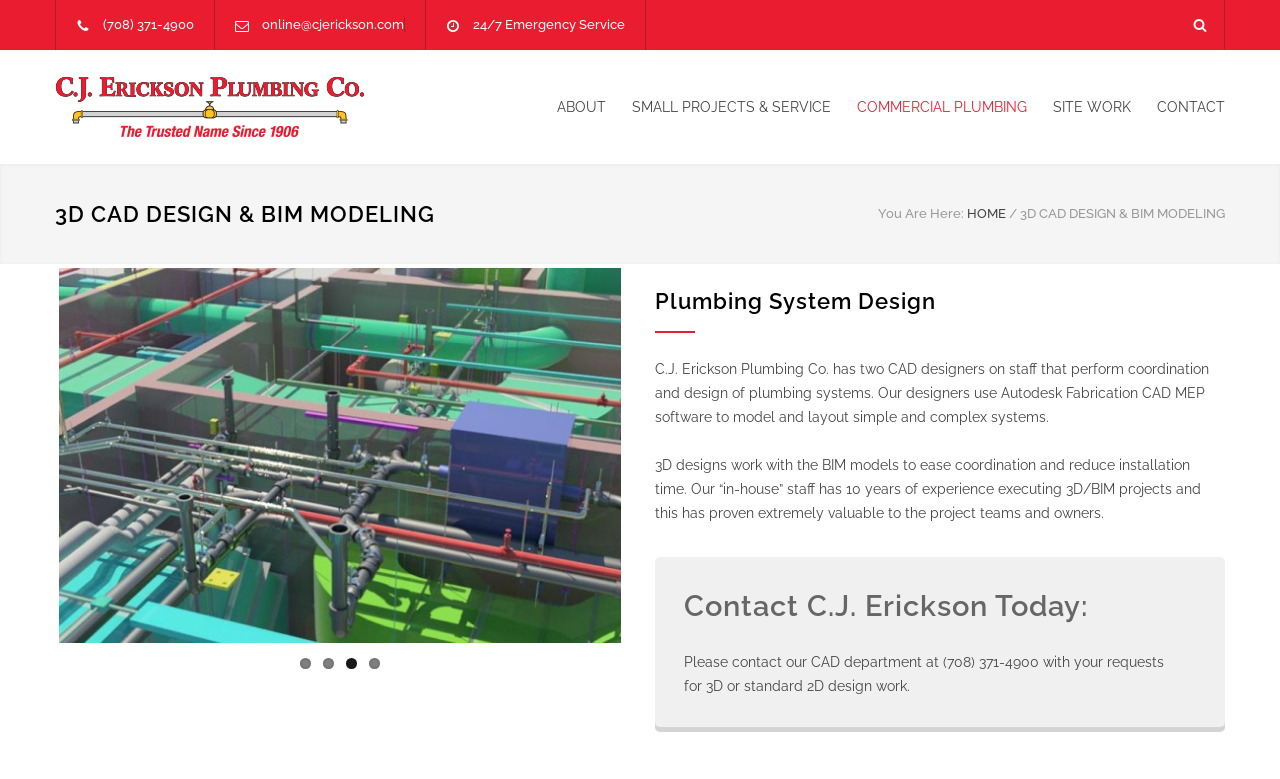Where can you contact for 3D or standard 2D design work?
Kindly answer the question with as much detail as you can.

The information can be found at the bottom of the webpage, in the 'Contact C.J. Erickson Today' section, stating that you can contact the CAD department at (708) 371-4900 with your requests for 3D or standard 2D design work.